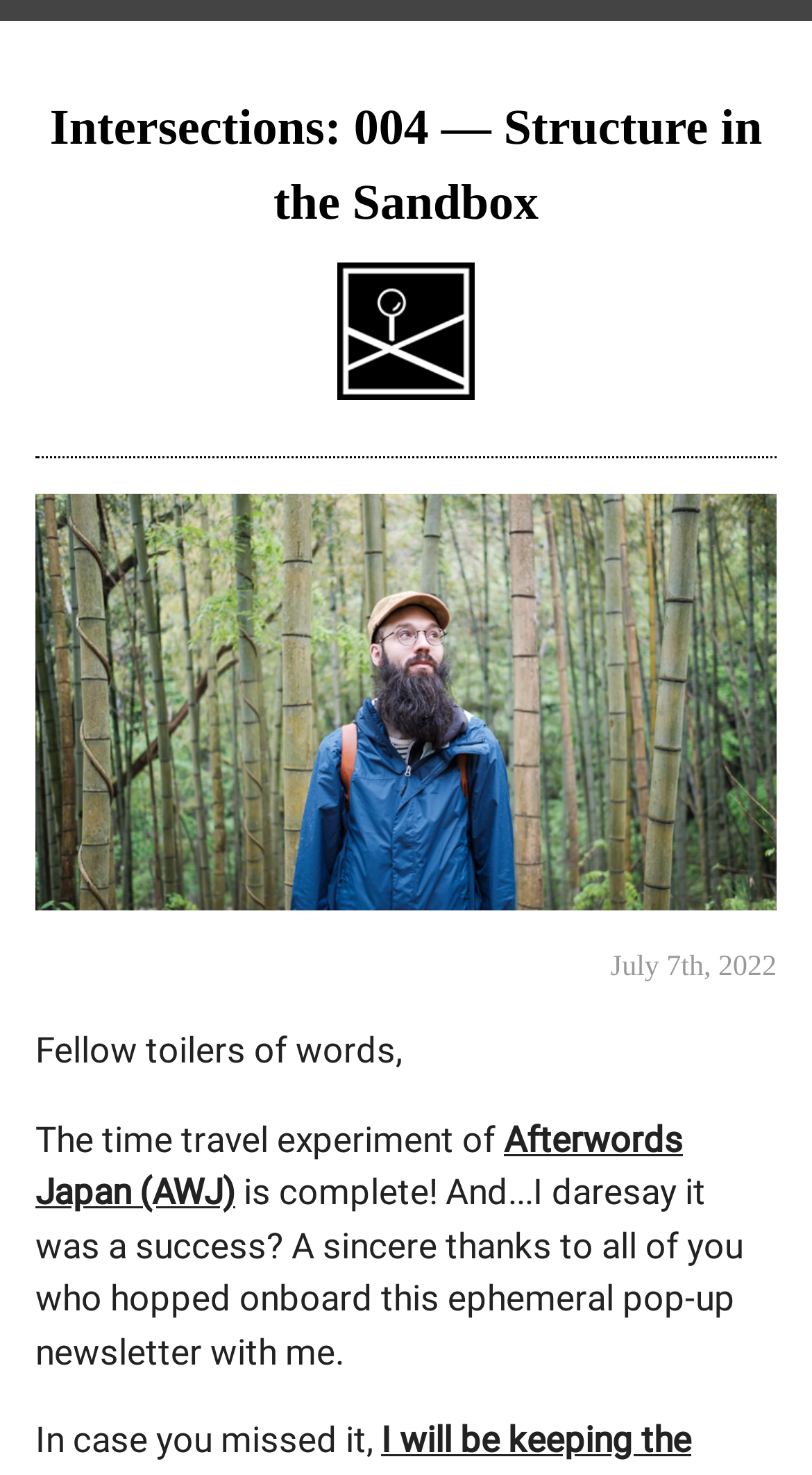Bounding box coordinates should be provided in the format (top-left x, top-left y, bottom-right x, bottom-right y) with all values between 0 and 1. Identify the bounding box for this UI element: From the Management

None